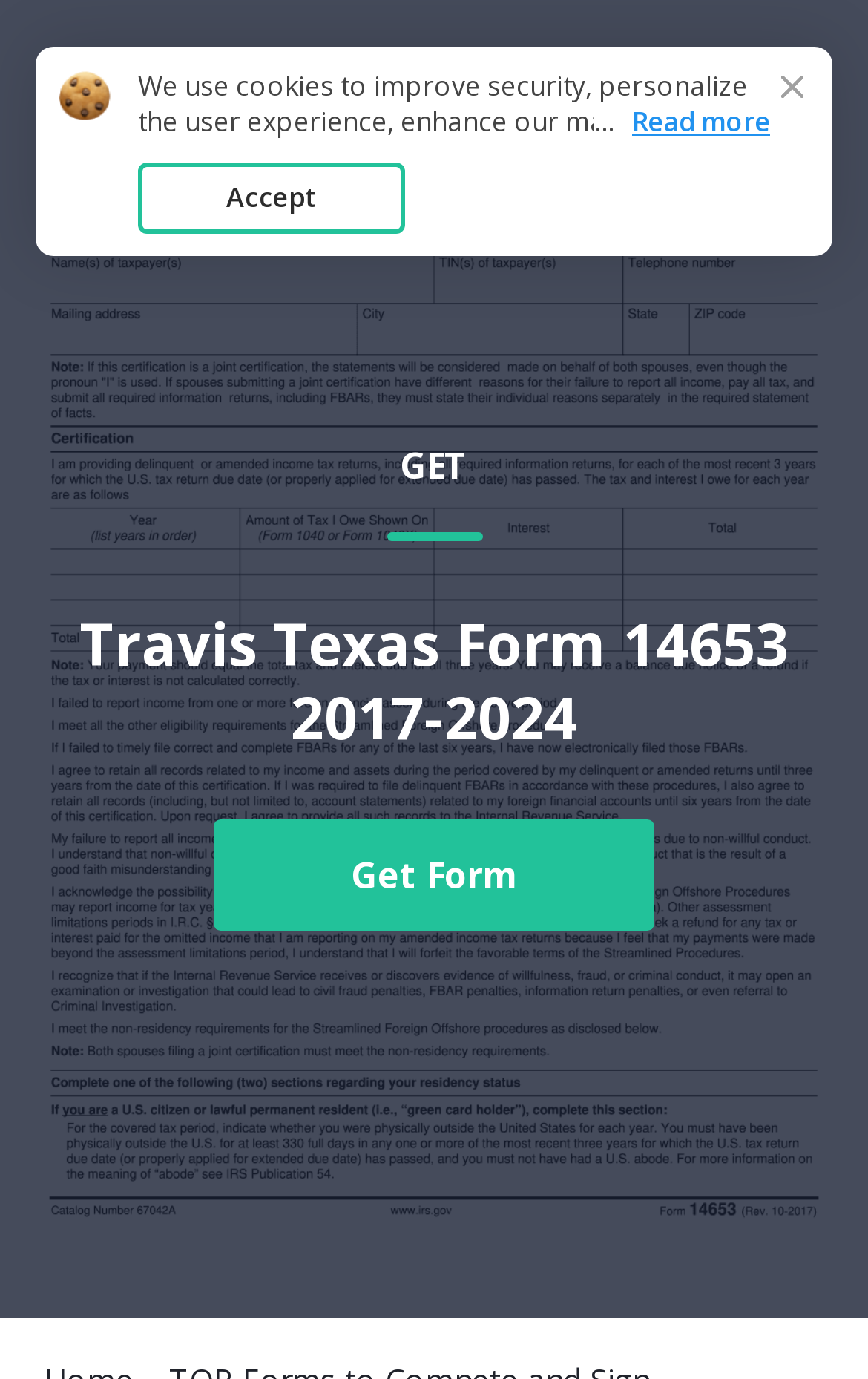What is the purpose of the webpage?
Give a comprehensive and detailed explanation for the question.

The webpage has a link 'GET Travis Texas Form 14653 2017-2024 Get Form' and a generic element 'Get Form', suggesting that the purpose of the webpage is to get a document, specifically the Travis Texas Form 14653.